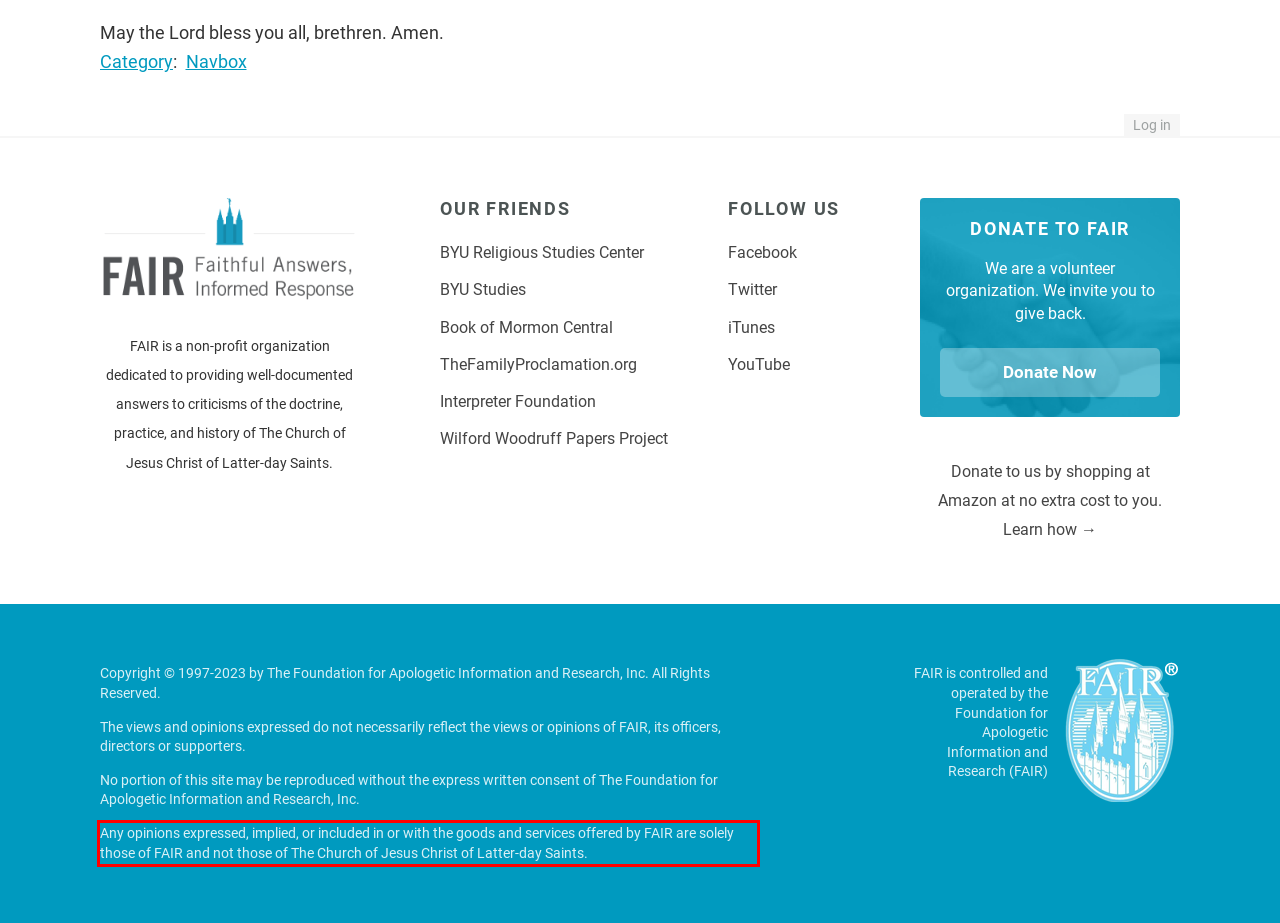Given the screenshot of the webpage, identify the red bounding box, and recognize the text content inside that red bounding box.

Any opinions expressed, implied, or included in or with the goods and services offered by FAIR are solely those of FAIR and not those of The Church of Jesus Christ of Latter-day Saints.